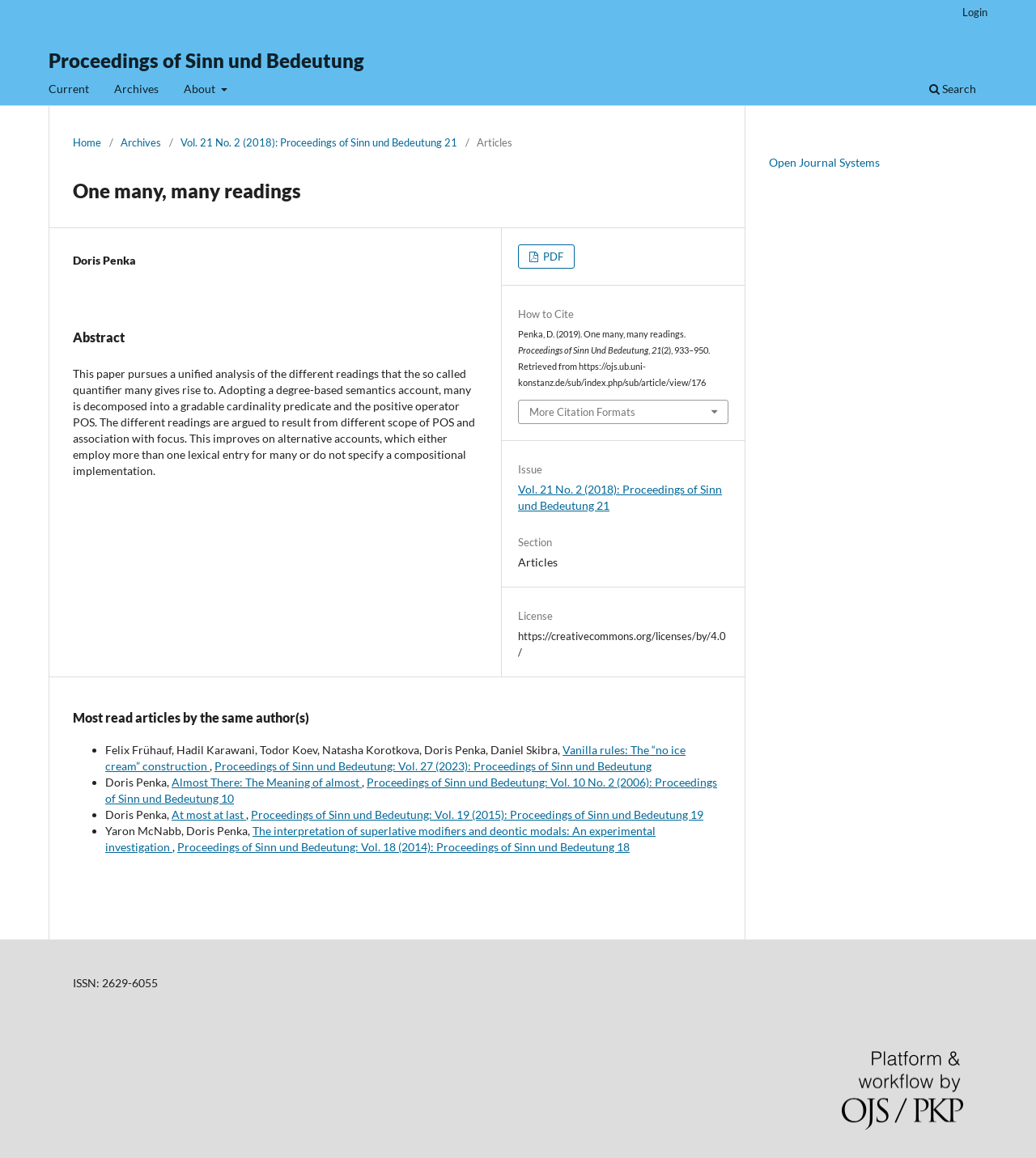Please determine the bounding box coordinates of the element's region to click in order to carry out the following instruction: "Read more articles by the same author". The coordinates should be four float numbers between 0 and 1, i.e., [left, top, right, bottom].

[0.102, 0.641, 0.662, 0.667]